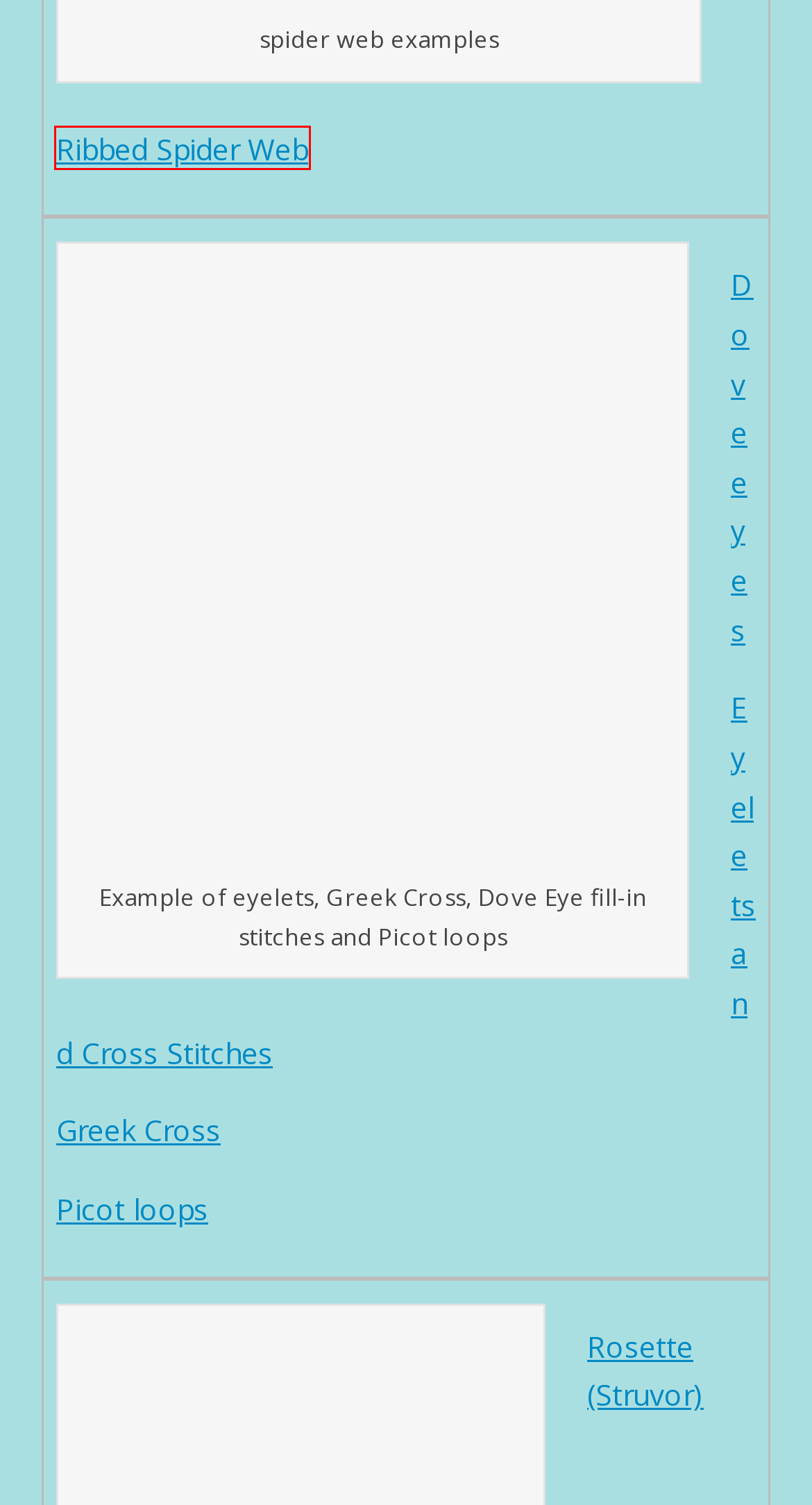Review the webpage screenshot provided, noting the red bounding box around a UI element. Choose the description that best matches the new webpage after clicking the element within the bounding box. The following are the options:
A. Greek Cross | Noelle Frances Designs
B. Securing Thread Ends and No Knots | Noelle Frances Designs
C. Rosette (Struvor) stitch | Noelle Frances Designs
D. Dove eyes | Noelle Frances Designs
E. Pathway | Noelle Frances Designs
F. Eyelets and Cross Stitches | Noelle Frances Designs
G. Hardanger: Cut openwork | Noelle Frances Designs
H. Ribbed Spider Web | Noelle Frances Designs

H